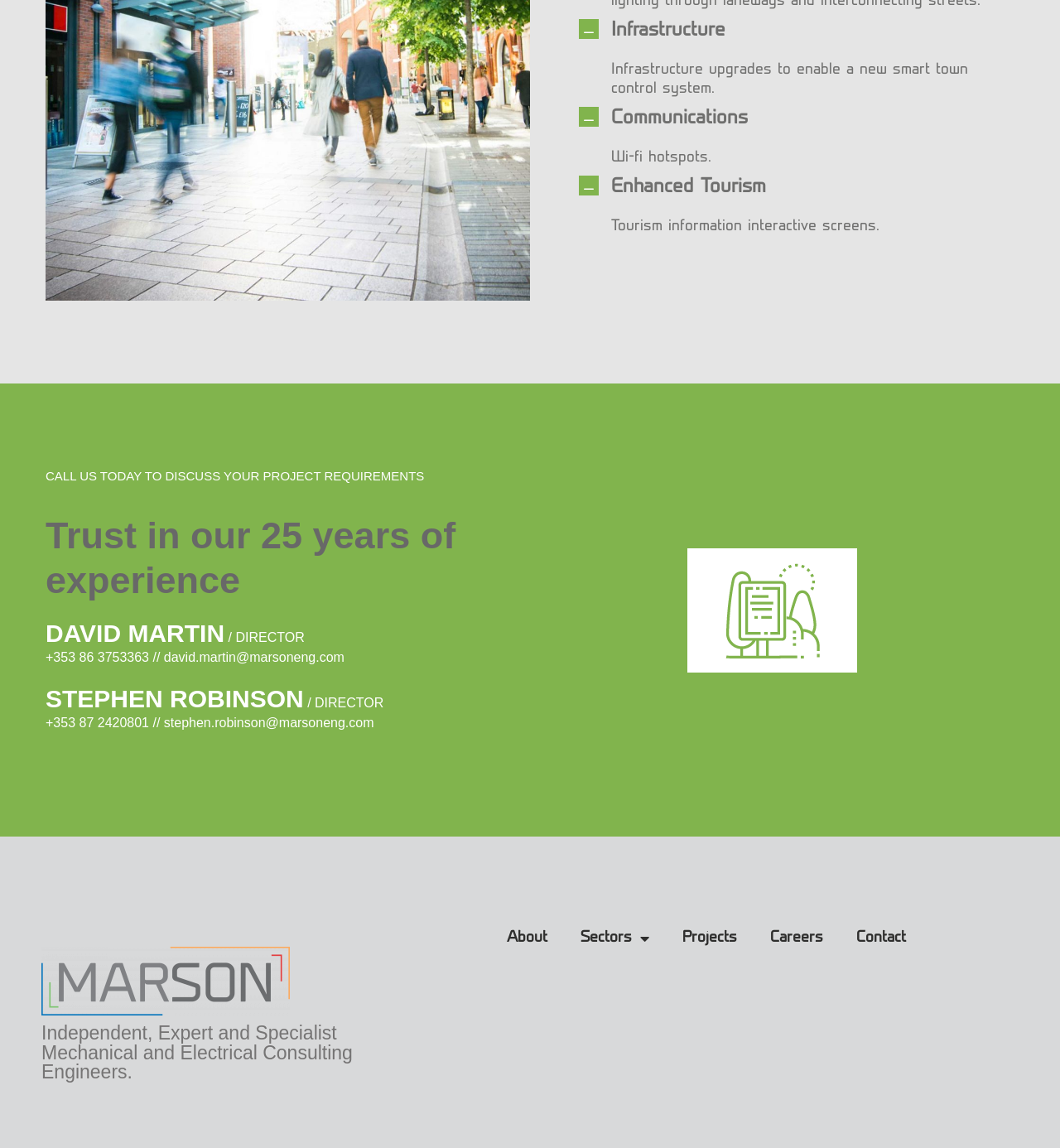How many directors are listed on the page?
Give a one-word or short phrase answer based on the image.

2